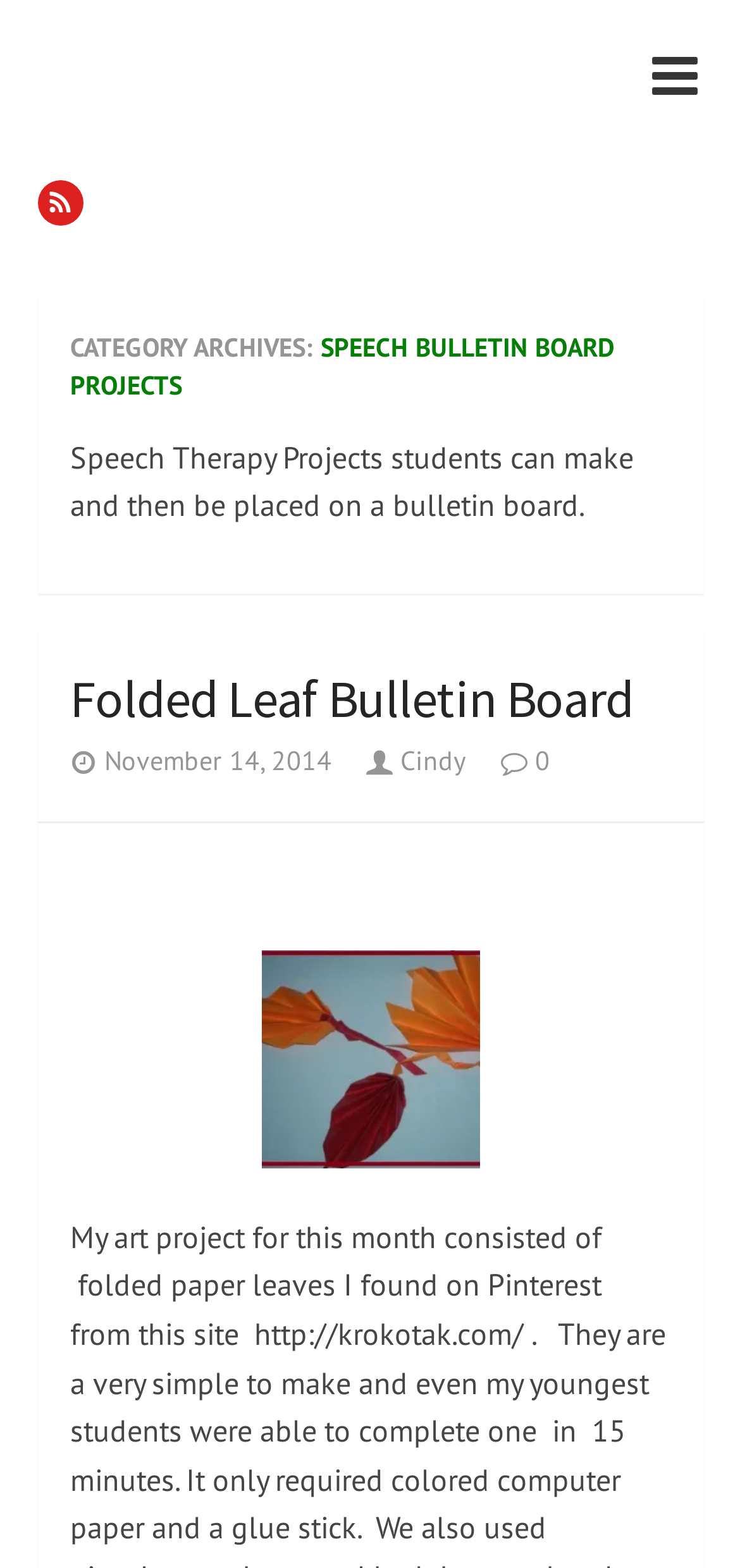Using the image as a reference, answer the following question in as much detail as possible:
What is the date of the post?

I obtained the answer by looking at the StaticText element 'November 14, 2014' which is a child element of the HeaderAsNonLandmark element.